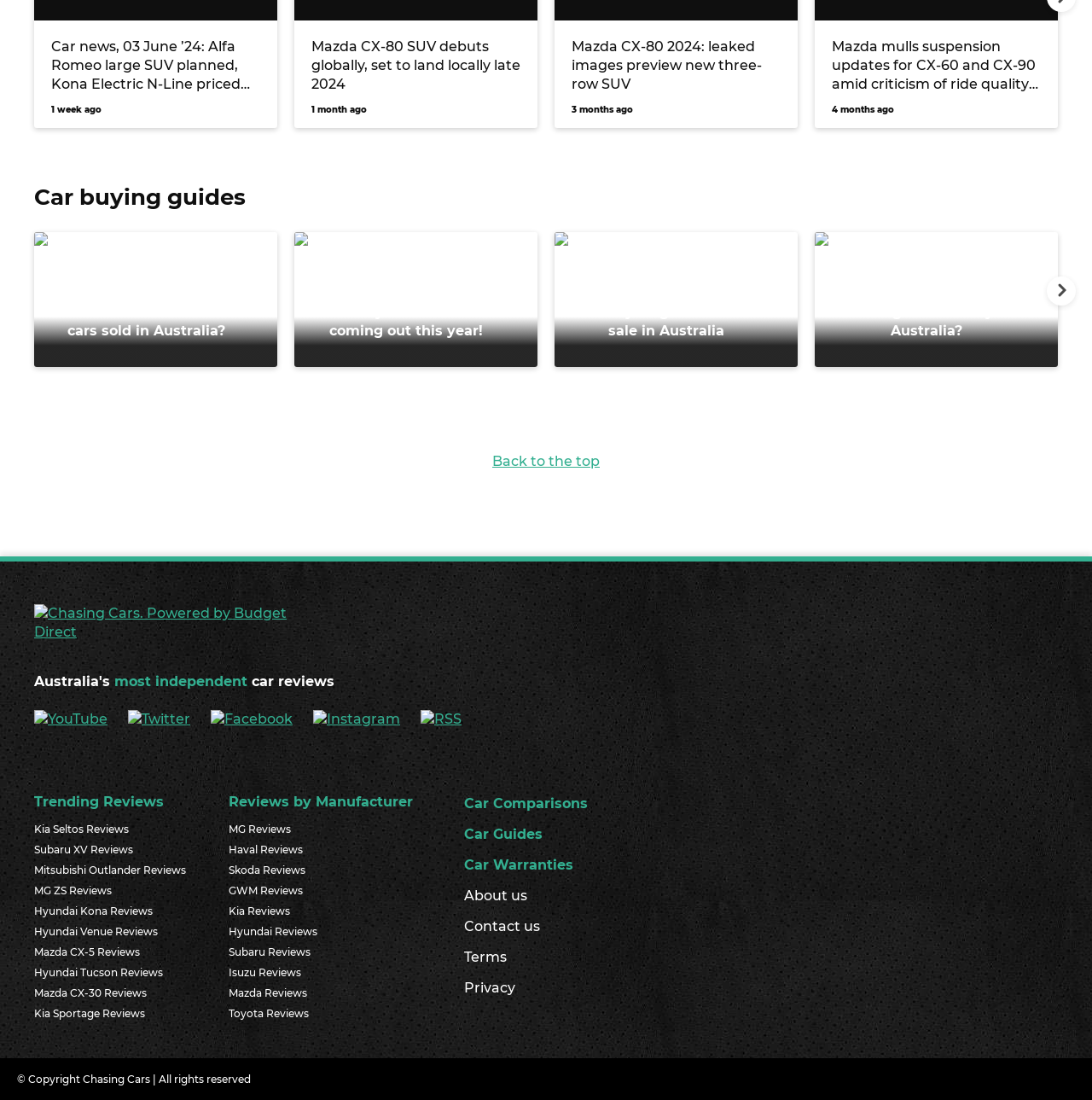Please identify the bounding box coordinates of the region to click in order to complete the given instruction: "Follow Chasing Cars on YouTube". The coordinates should be four float numbers between 0 and 1, i.e., [left, top, right, bottom].

[0.031, 0.646, 0.098, 0.661]